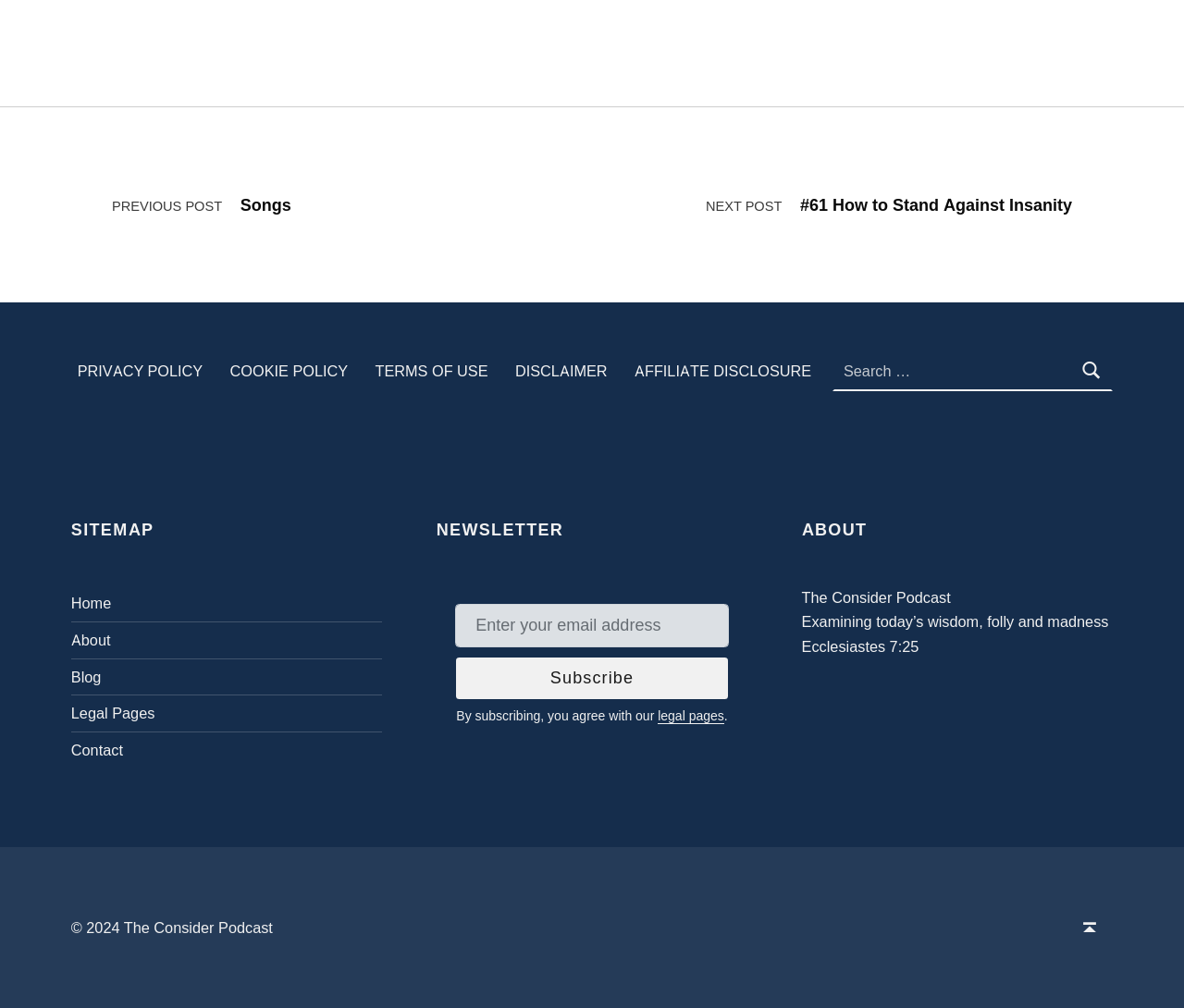From the element description: "Blog", extract the bounding box coordinates of the UI element. The coordinates should be expressed as four float numbers between 0 and 1, in the order [left, top, right, bottom].

[0.06, 0.662, 0.085, 0.68]